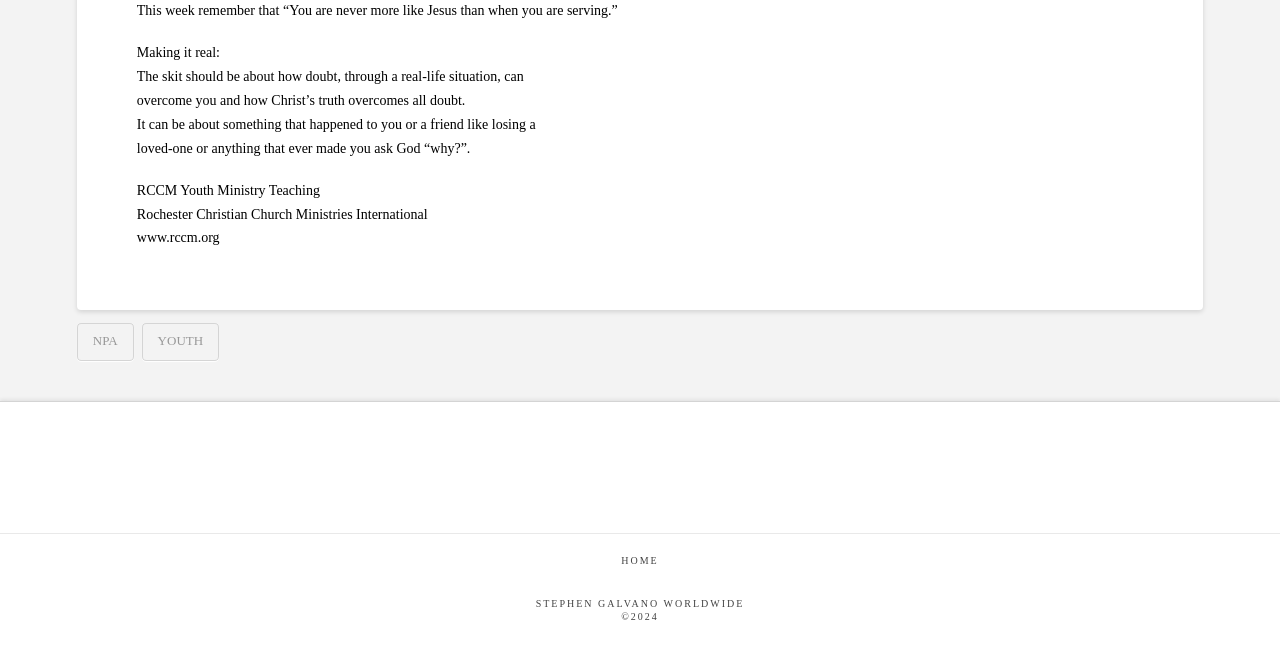Find the bounding box coordinates for the UI element that matches this description: "STEPHEN GALVANO WORLDWIDE©2024".

[0.418, 0.925, 0.582, 0.962]